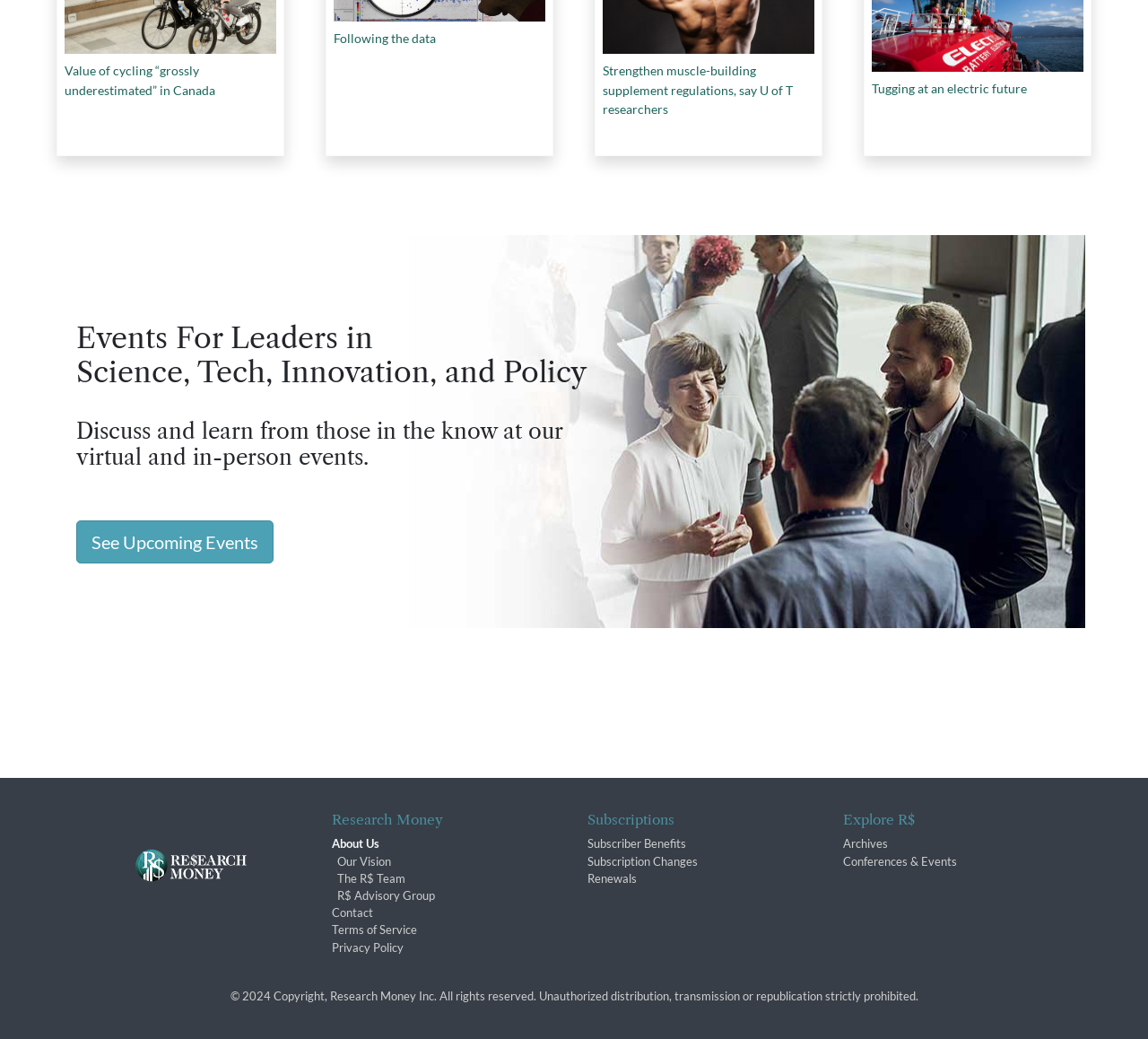Locate the bounding box coordinates of the segment that needs to be clicked to meet this instruction: "Contact us".

[0.289, 0.871, 0.325, 0.885]